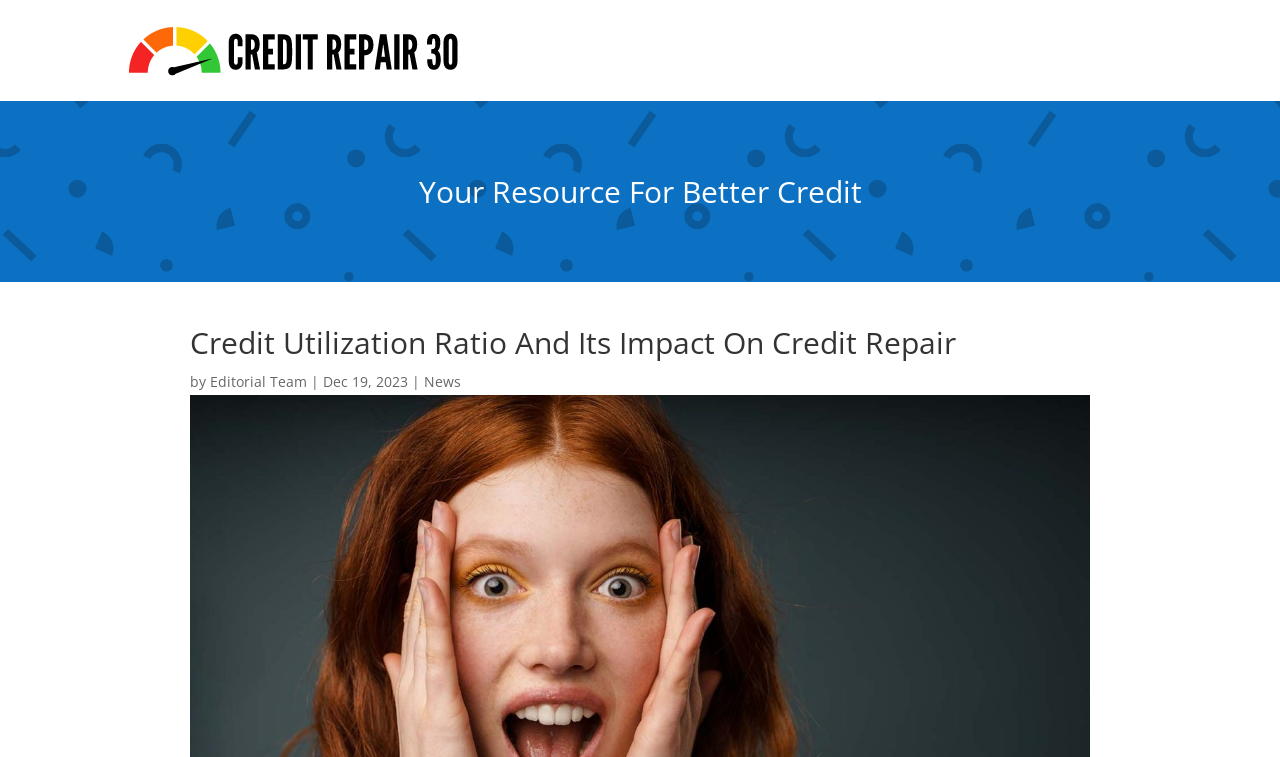Using the image as a reference, answer the following question in as much detail as possible:
Who is the author of the article?

I found the answer by looking at the link element with the bounding box coordinates [0.164, 0.491, 0.24, 0.516], which contains the text 'Editorial Team'.